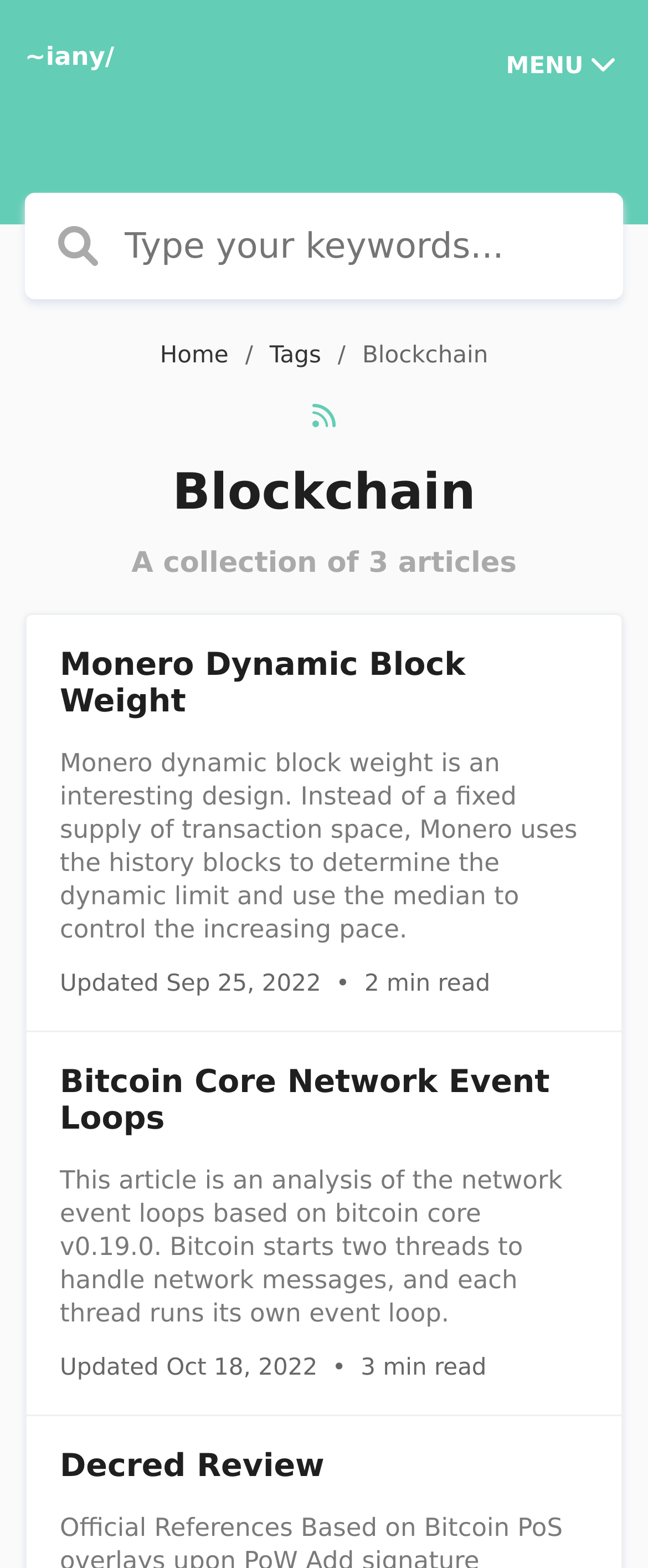Answer the following query concisely with a single word or phrase:
How many articles are present on this webpage?

3